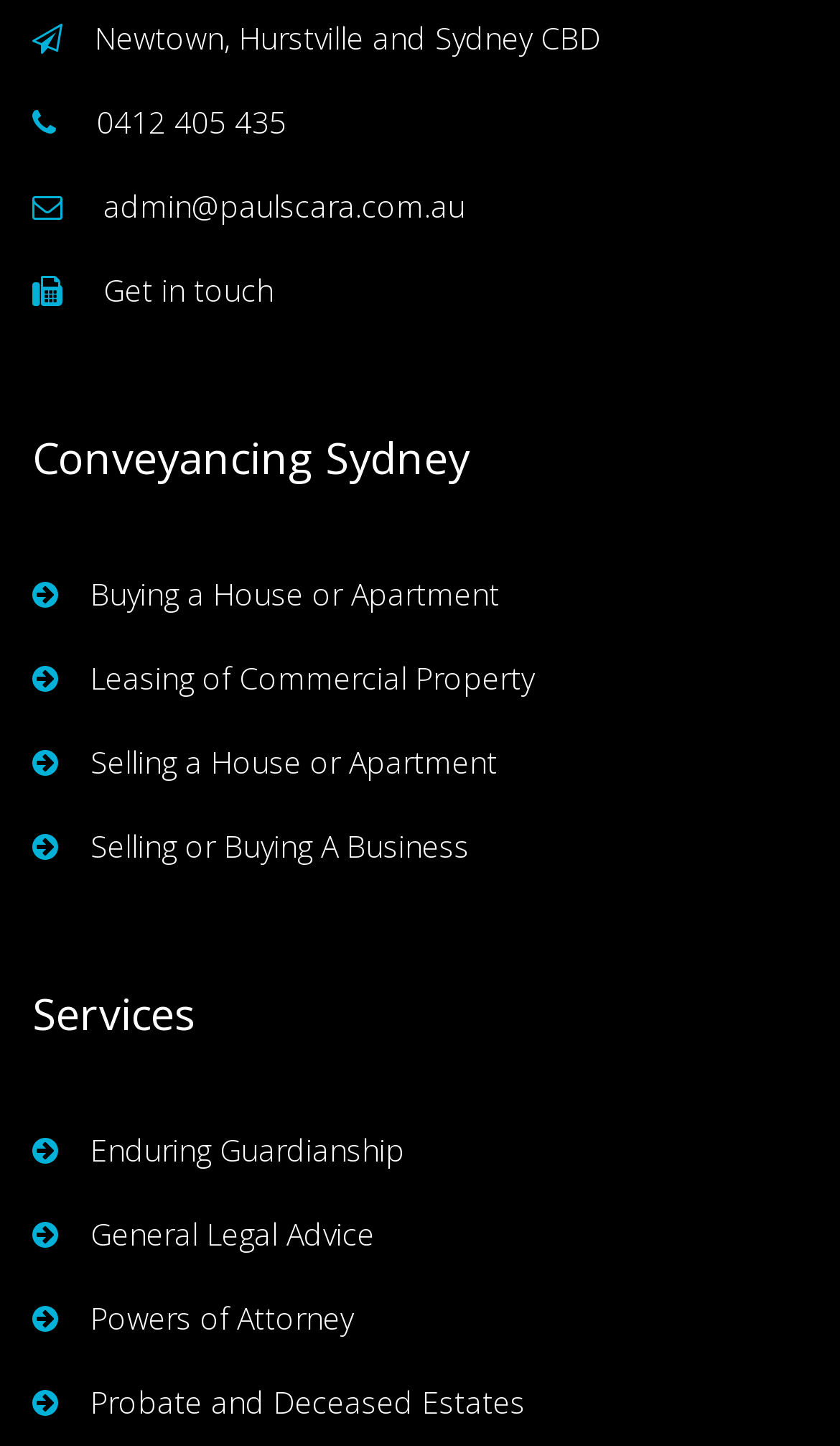Could you determine the bounding box coordinates of the clickable element to complete the instruction: "Click on 'Buying a House or Apartment'"? Provide the coordinates as four float numbers between 0 and 1, i.e., [left, top, right, bottom].

[0.038, 0.393, 1.0, 0.429]